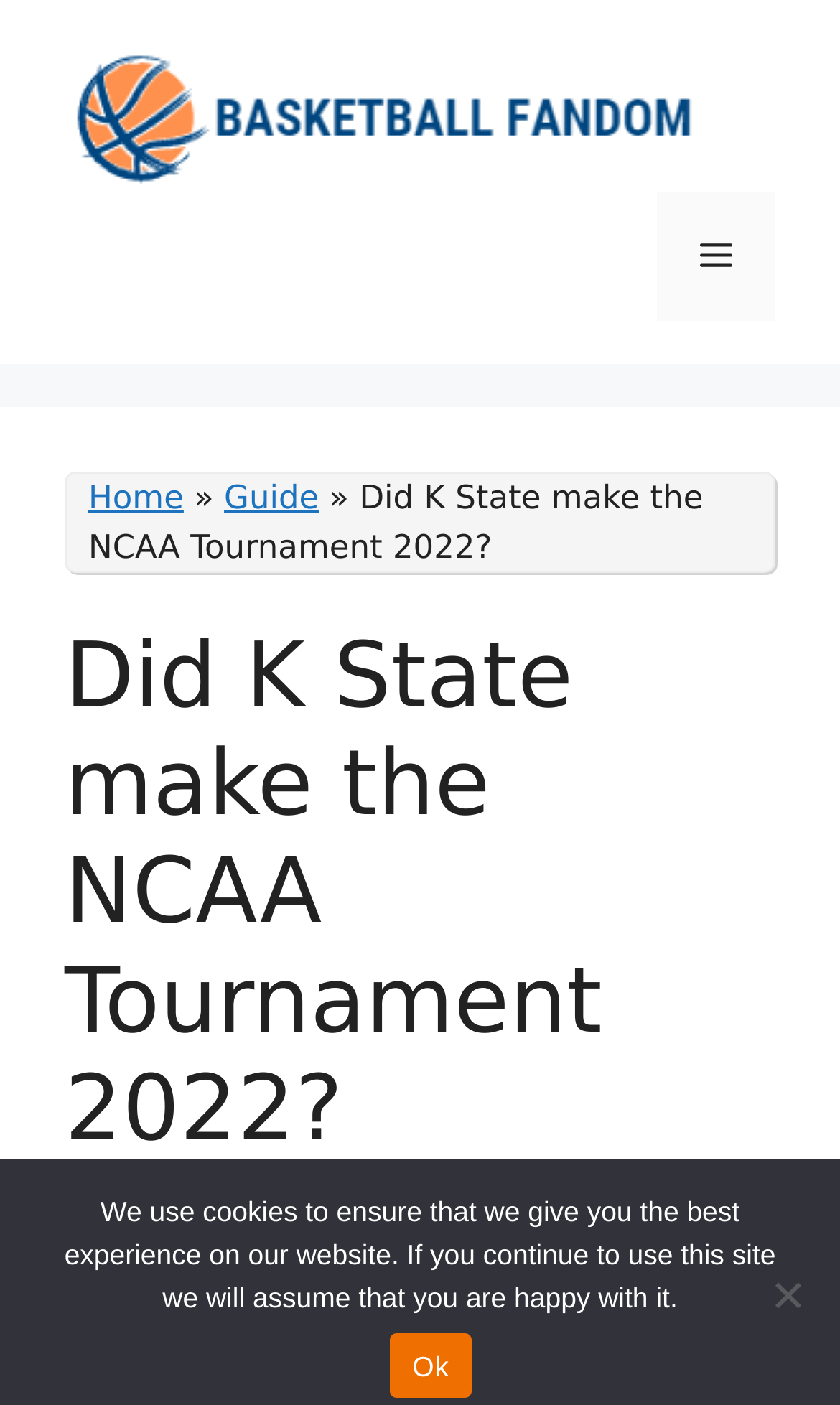Find the coordinates for the bounding box of the element with this description: "James Jordan".

[0.554, 0.852, 0.871, 0.886]